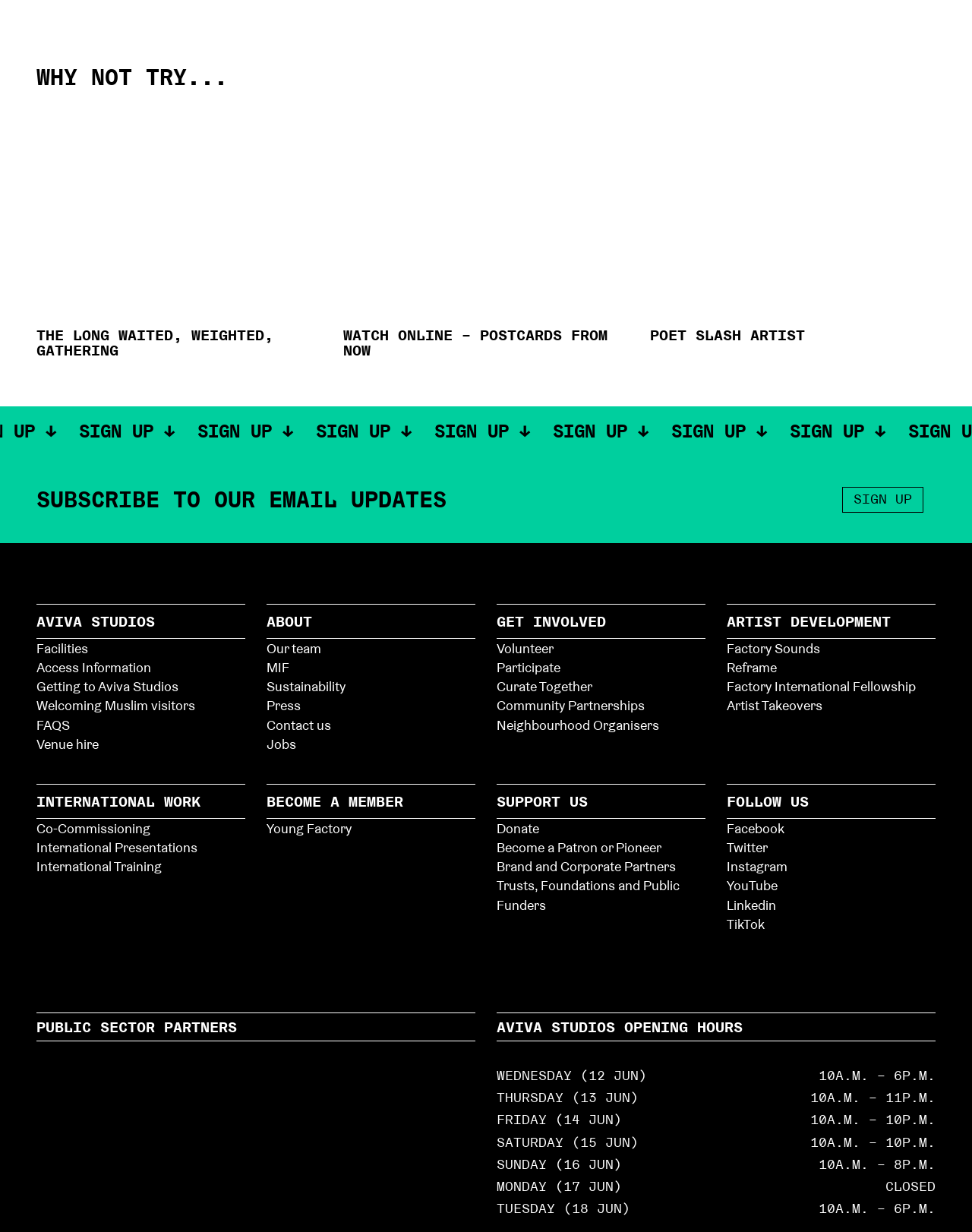Locate the coordinates of the bounding box for the clickable region that fulfills this instruction: "Click on Private Subject Tutoring In-Home or at Rice Village".

None